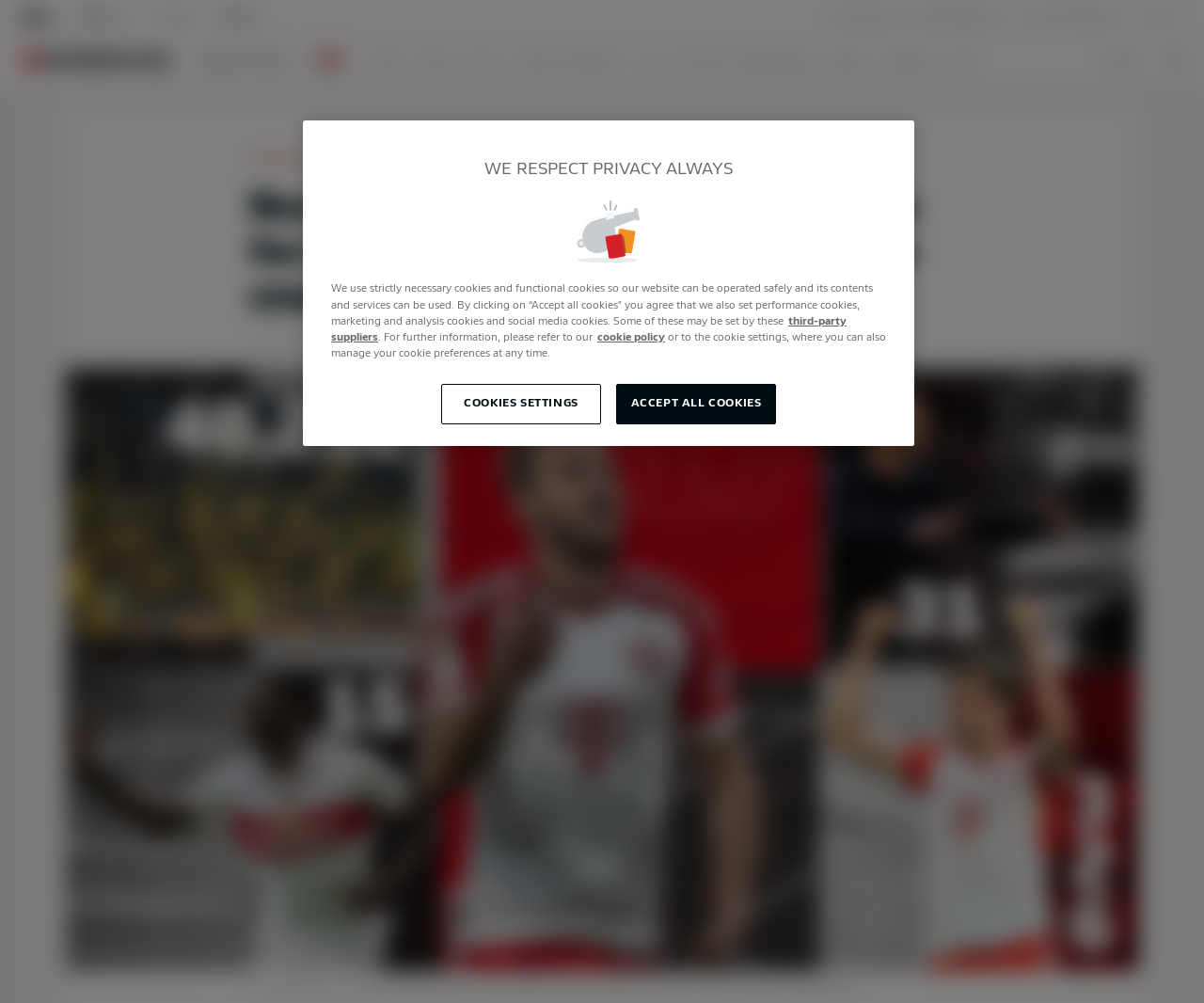Can you find and generate the webpage's heading?

Records galore! Bundesliga on course for various new bests after incredible start